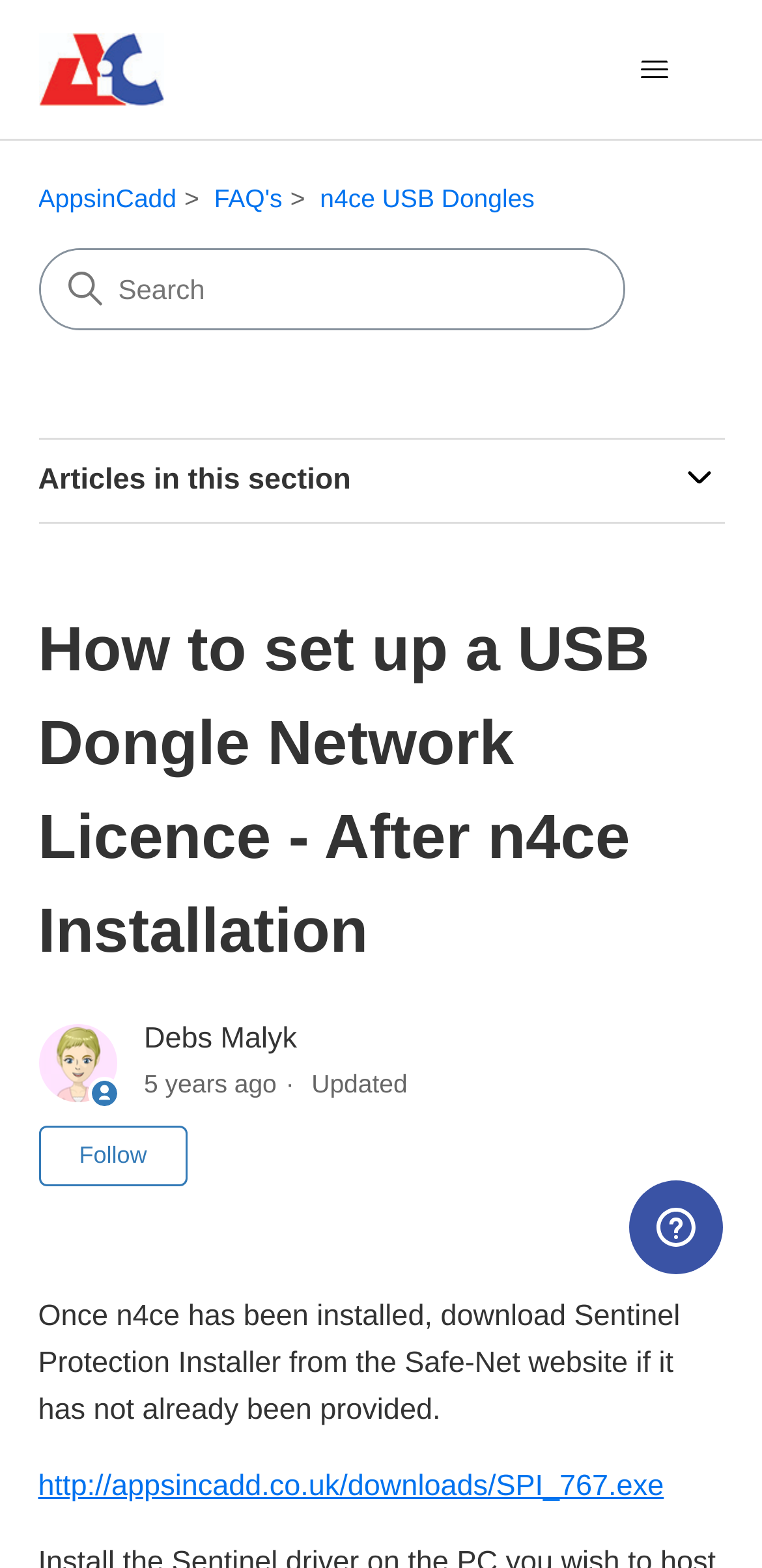Describe all the key features and sections of the webpage thoroughly.

The webpage is a help center article from AppsinCadd, titled "How to set up a USB Dongle Network Licence - After n4ce Installation". At the top left, there is a link to the AppsinCadd Help Center home page, accompanied by an image. On the top right, there is a toggle navigation menu button, which is not expanded, and an image of a navigation icon.

Below the navigation menu, there is a navigation section that displays the current location, with a list of links: "AppsinCadd", "FAQ's", and "n4ce USB Dongles". Next to the navigation section, there is a search box with a placeholder text "Search".

The main content of the article is divided into sections. The first section is a header that displays the article title, accompanied by an image of a user profile and a timestamp of when the article was published. Below the header, there is a static text that describes when the article was updated.

The article content starts with a paragraph of text that provides instructions on how to set up a USB Dongle Network Licence after installing n4ce. The text mentions downloading Sentinel Protection Installer from the Safe-Net website. Below the paragraph, there is a link to download the installer.

On the right side of the article, there is a section that displays information about the article, including a button to follow the article and a text that indicates the article is not yet followed by anyone. At the bottom of the page, there is an iframe that opens a widget with more information.

Overall, the webpage is a help center article that provides instructions and resources for setting up a USB Dongle Network Licence after installing n4ce.